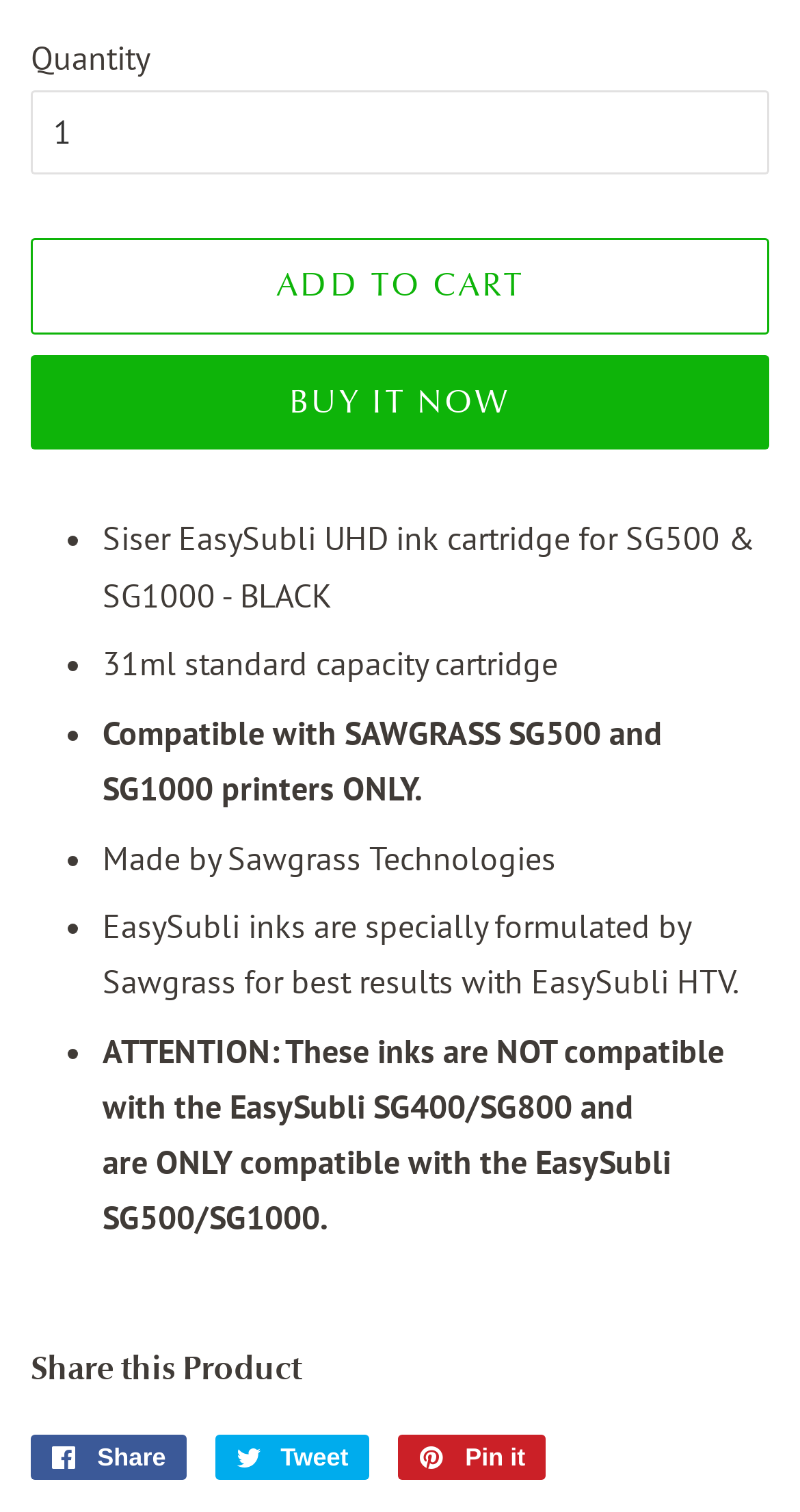Is the product compatible with SG400/SG800 printers?
Look at the screenshot and respond with one word or a short phrase.

No